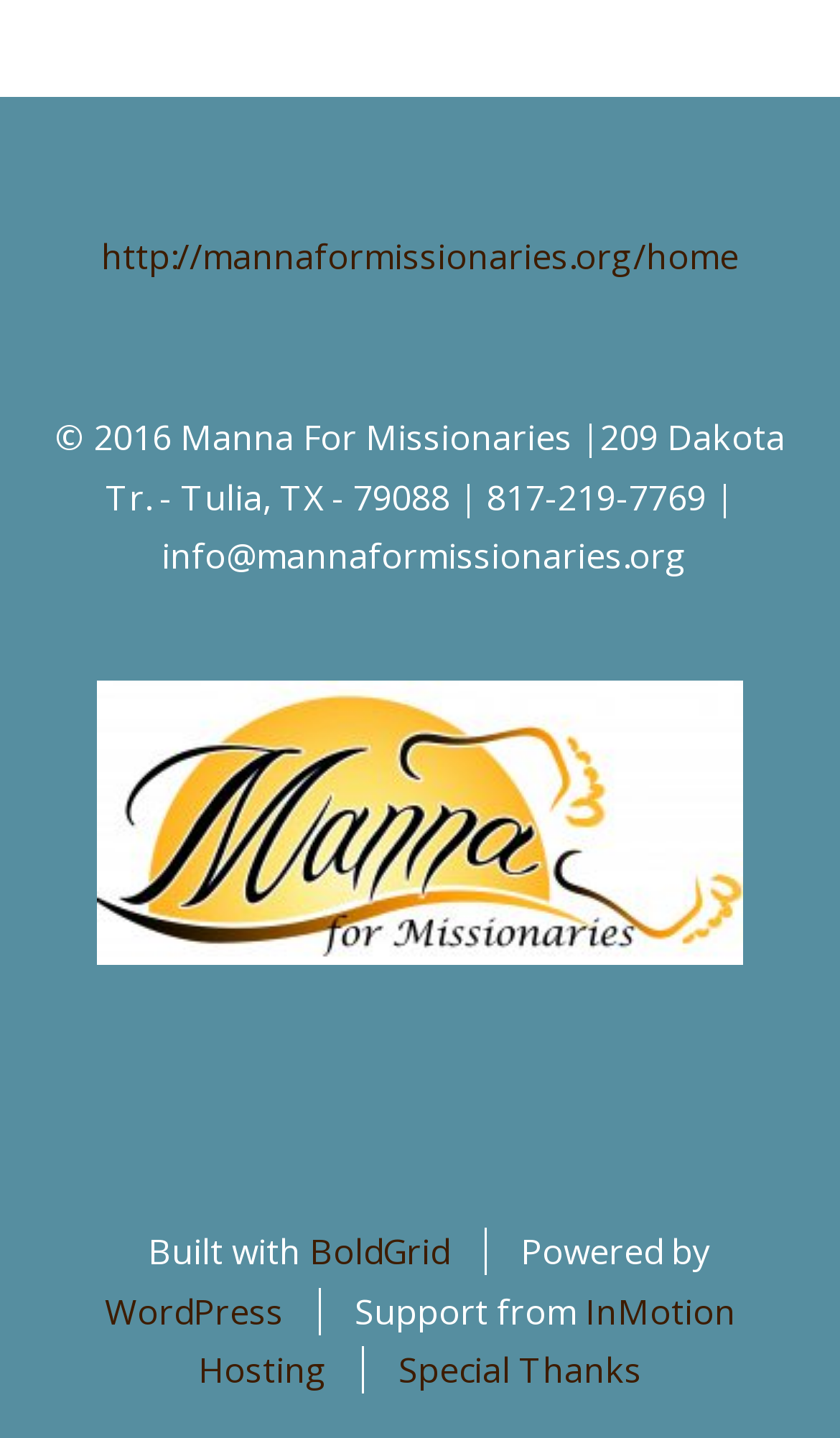Determine the bounding box coordinates for the UI element with the following description: "InMotion Hosting". The coordinates should be four float numbers between 0 and 1, represented as [left, top, right, bottom].

[0.236, 0.895, 0.876, 0.969]